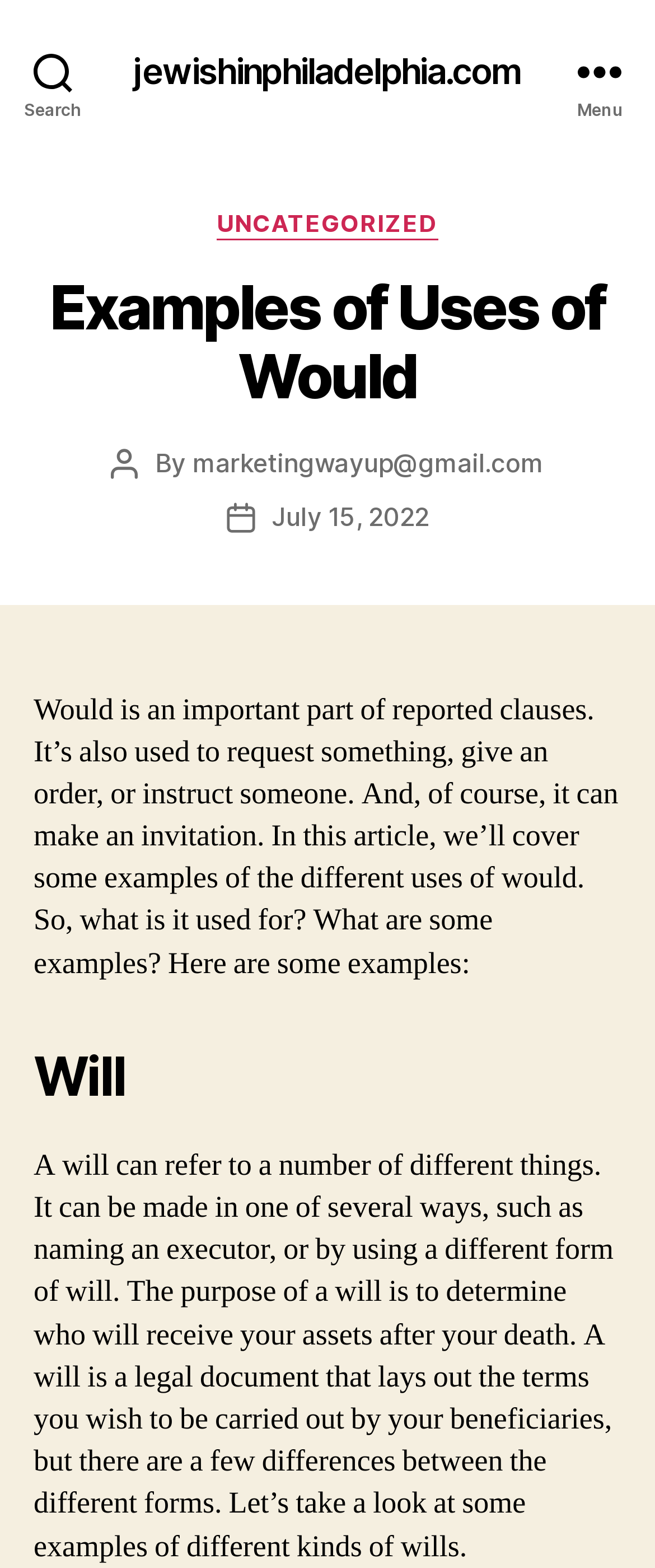Answer the question in one word or a short phrase:
What is the purpose of a will?

To determine who will receive your assets after your death